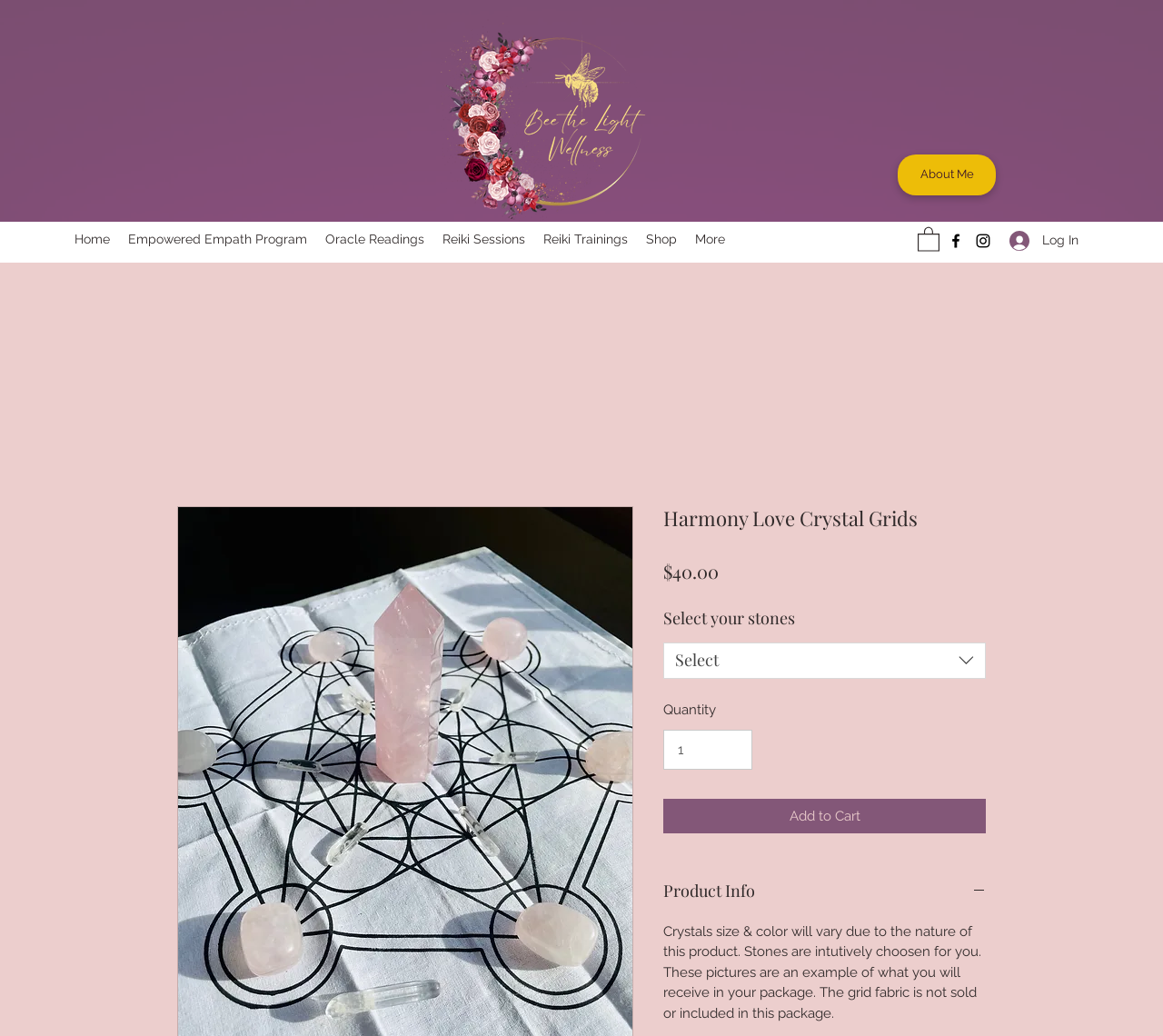Determine the bounding box coordinates of the clickable element to achieve the following action: 'Click the 'Home' link'. Provide the coordinates as four float values between 0 and 1, formatted as [left, top, right, bottom].

[0.056, 0.218, 0.102, 0.244]